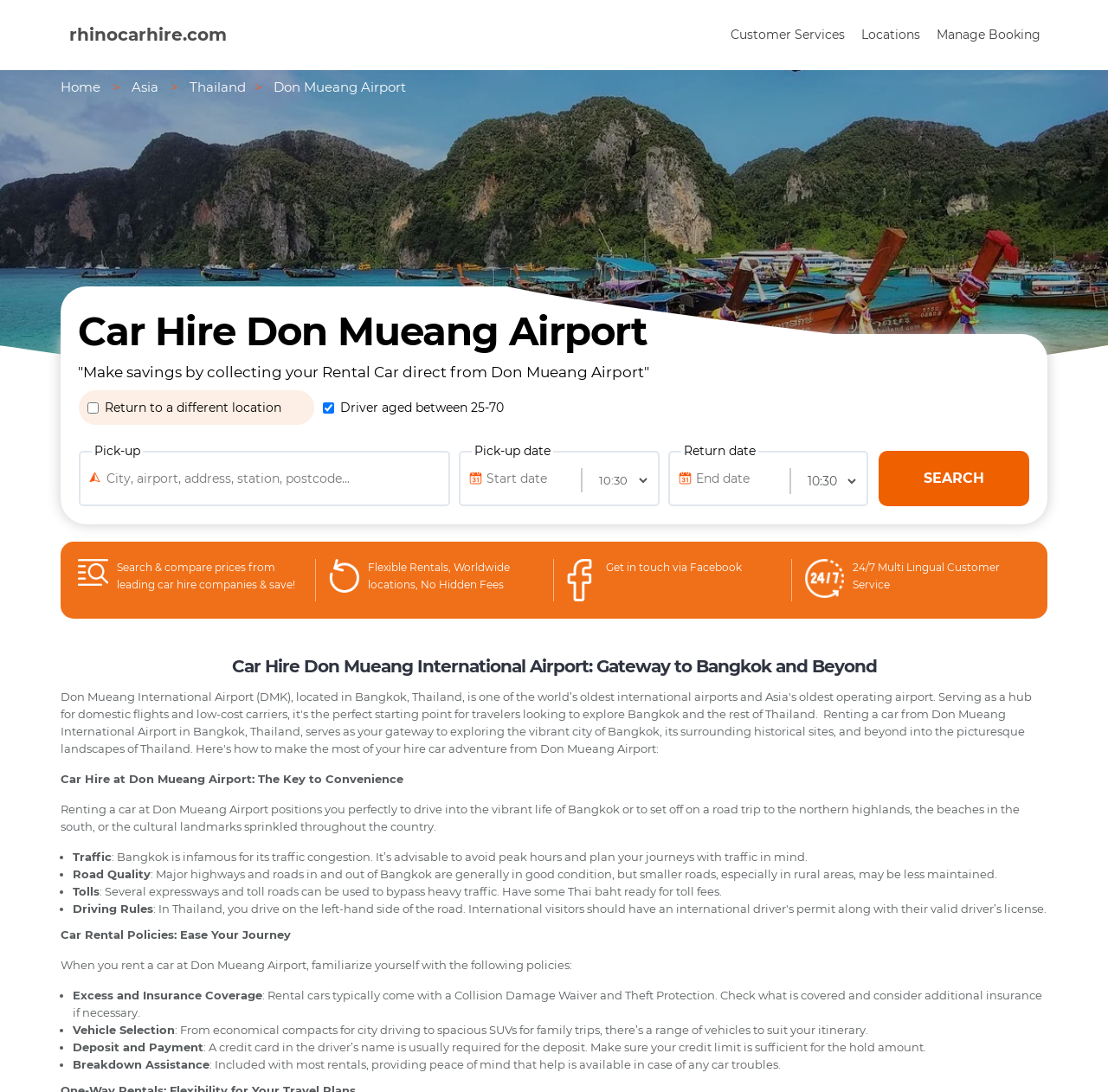Determine the bounding box coordinates of the clickable area required to perform the following instruction: "Select return date". The coordinates should be represented as four float numbers between 0 and 1: [left, top, right, bottom].

[0.603, 0.413, 0.784, 0.464]